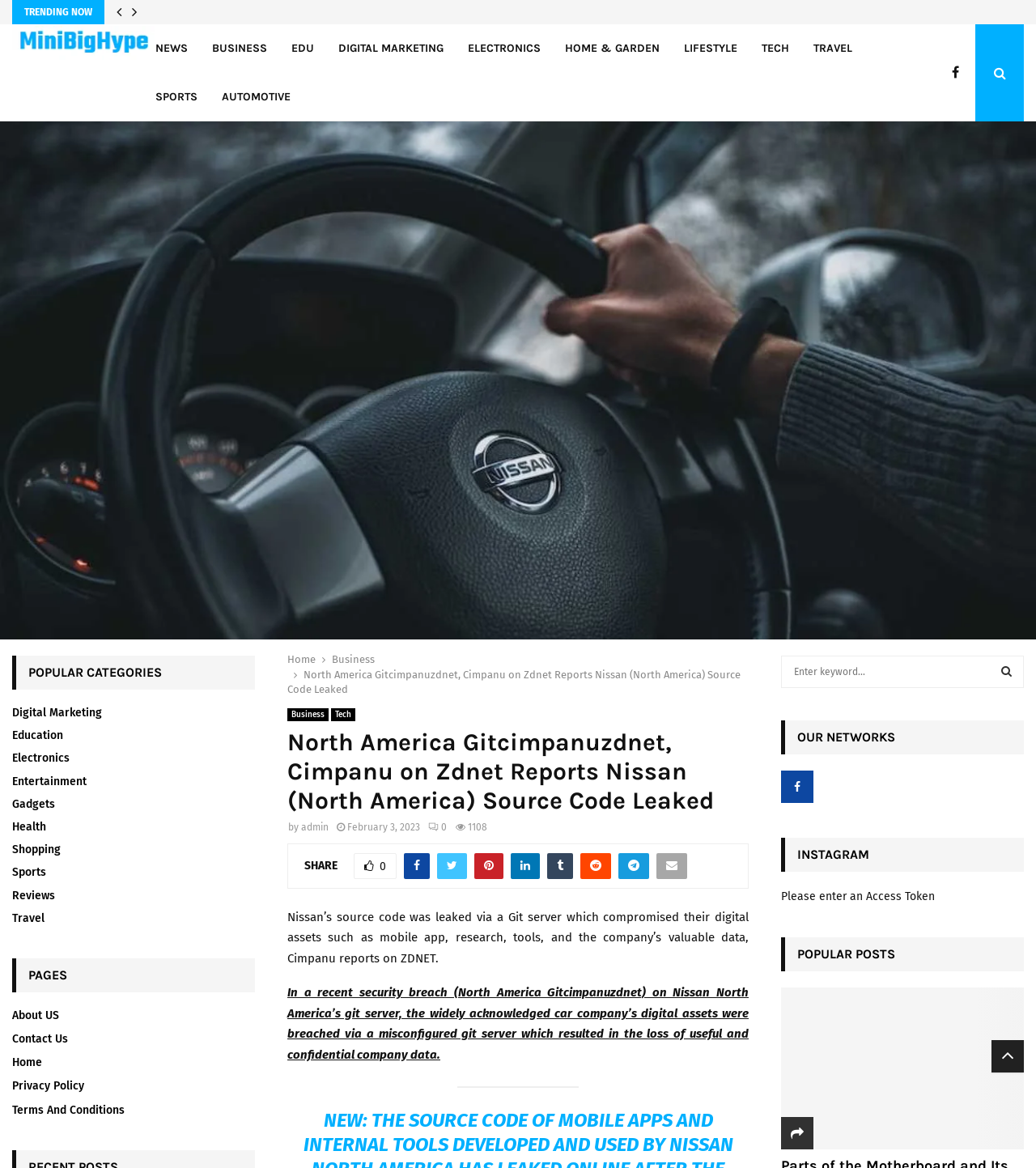Respond concisely with one word or phrase to the following query:
What is the category of the article?

Business